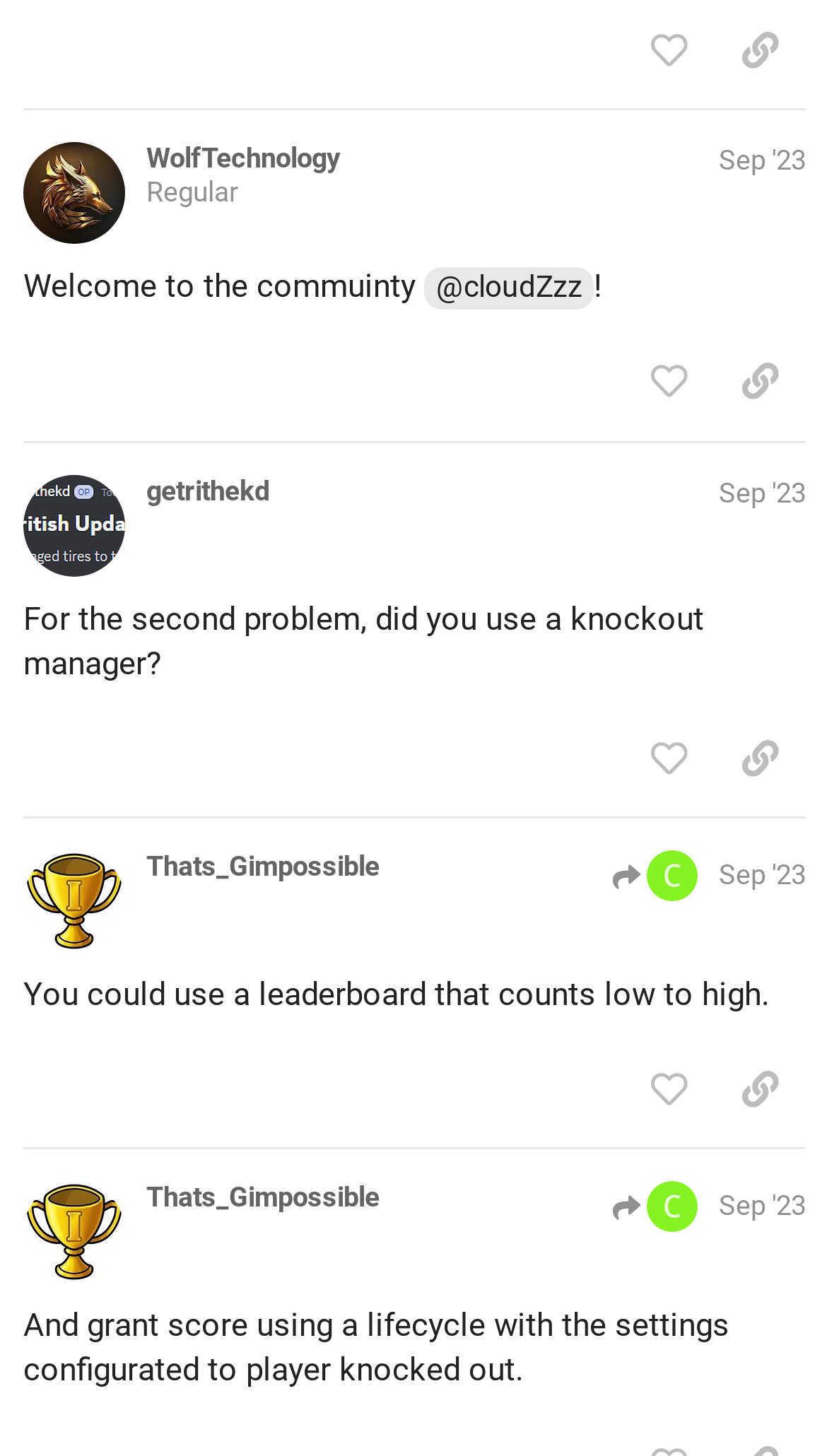Using the element description: "title="like this post"", determine the bounding box coordinates for the specified UI element. The coordinates should be four float numbers between 0 and 1, [left, top, right, bottom].

[0.753, 0.493, 0.864, 0.549]